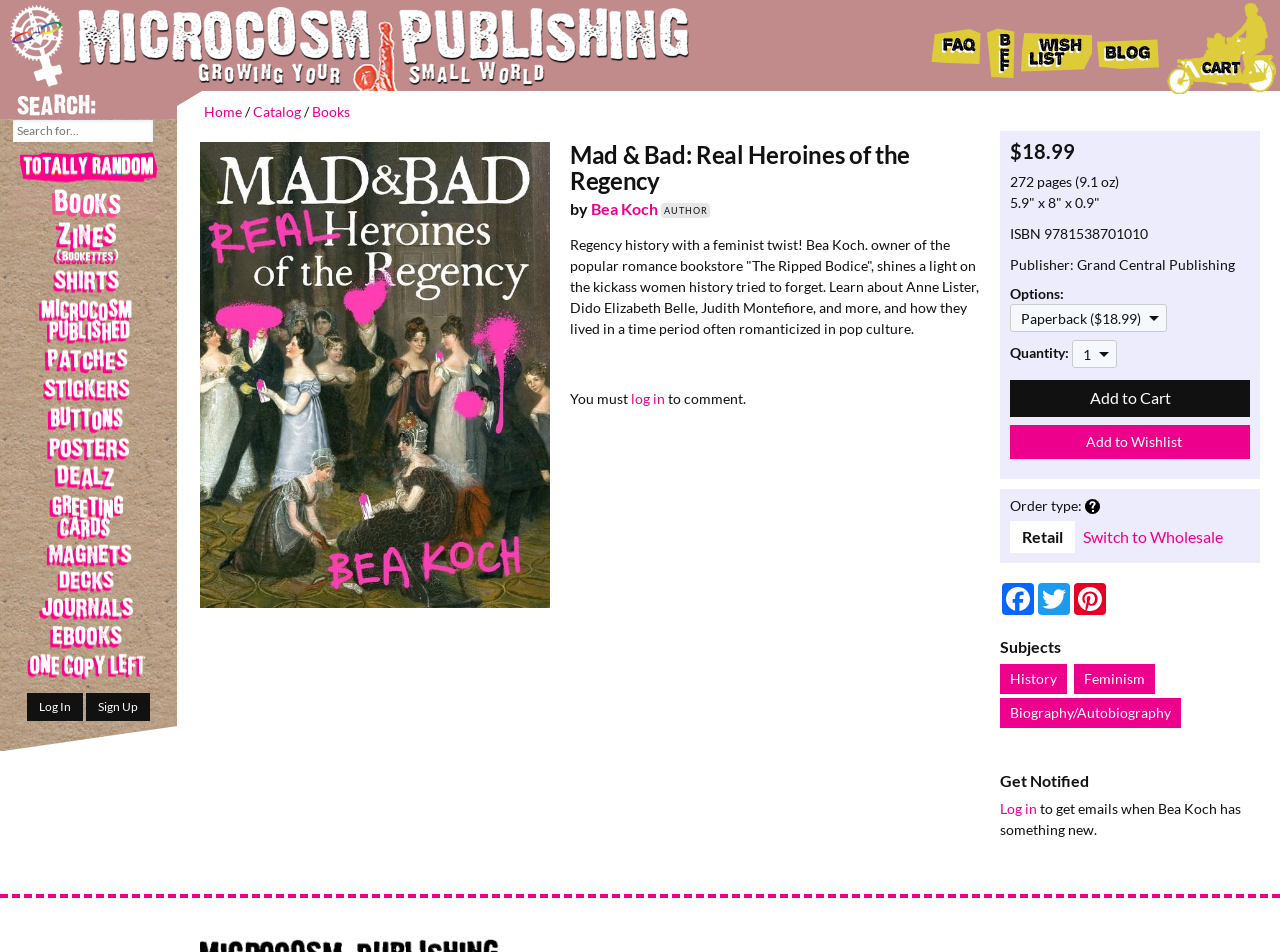Identify the bounding box coordinates of the region that should be clicked to execute the following instruction: "View book details".

[0.156, 0.149, 0.766, 0.205]